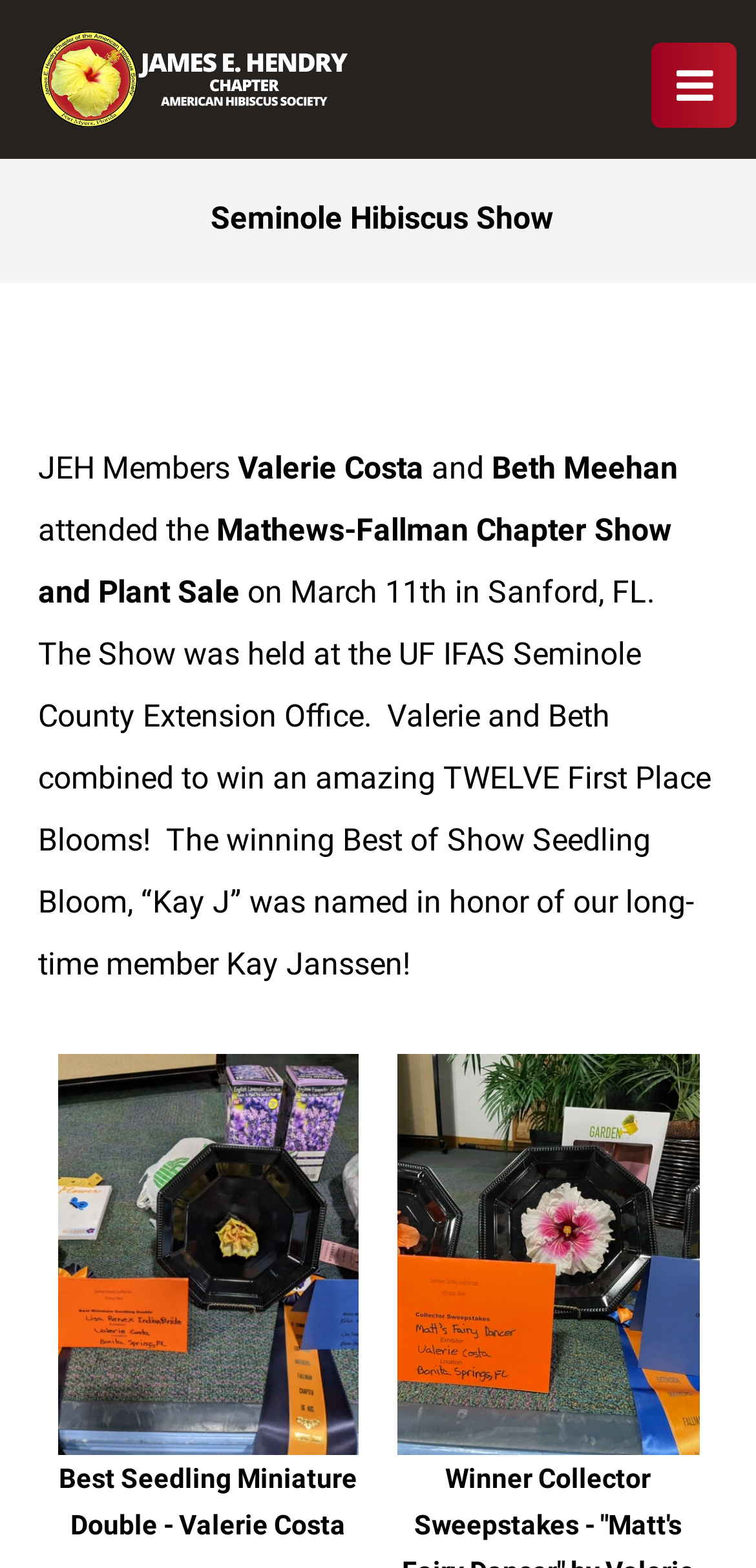Can you identify and provide the main heading of the webpage?

Seminole Hibiscus Show